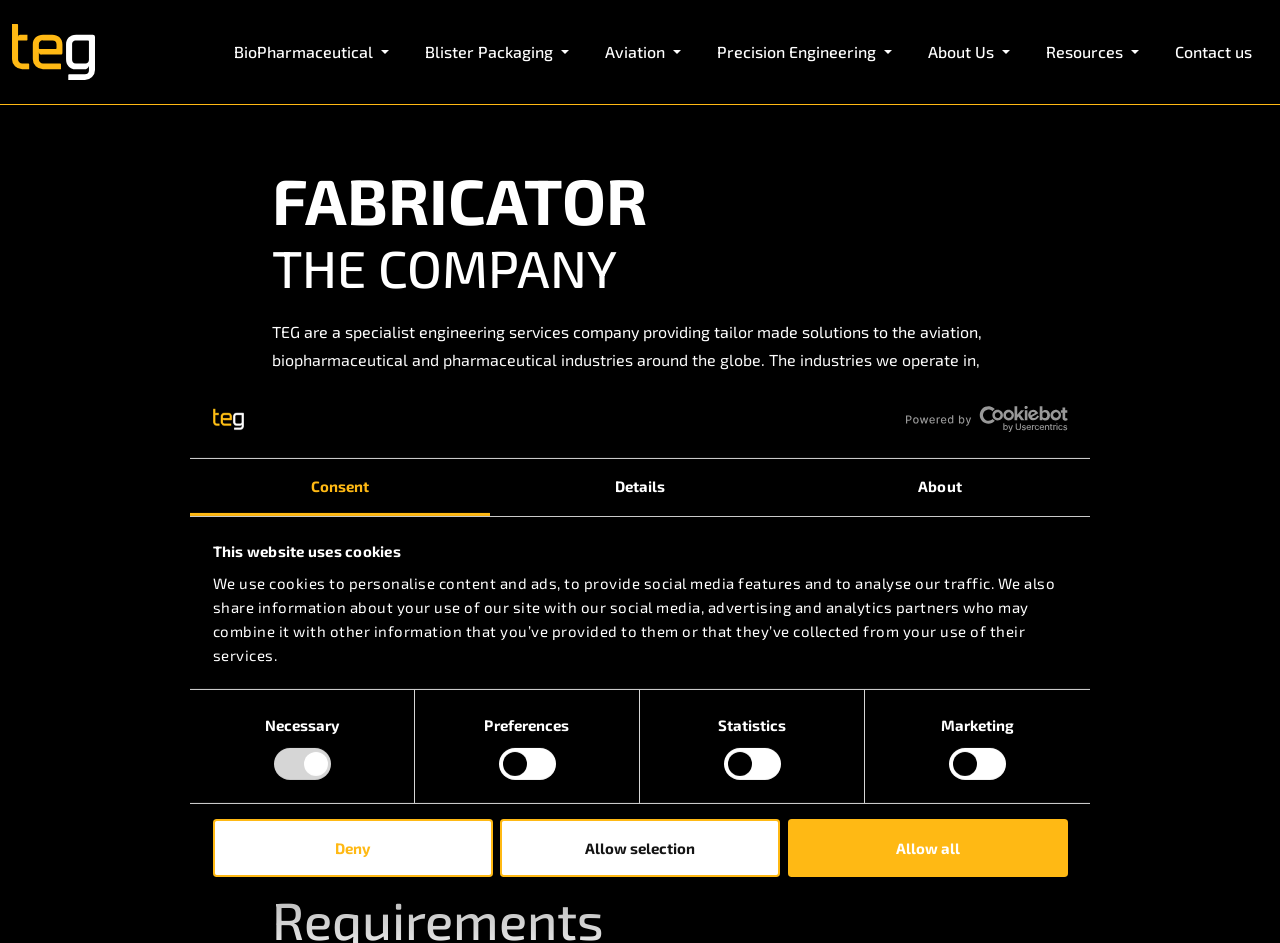Based on the element description: "Resources", identify the UI element and provide its bounding box coordinates. Use four float numbers between 0 and 1, [left, top, right, bottom].

[0.805, 0.001, 0.902, 0.109]